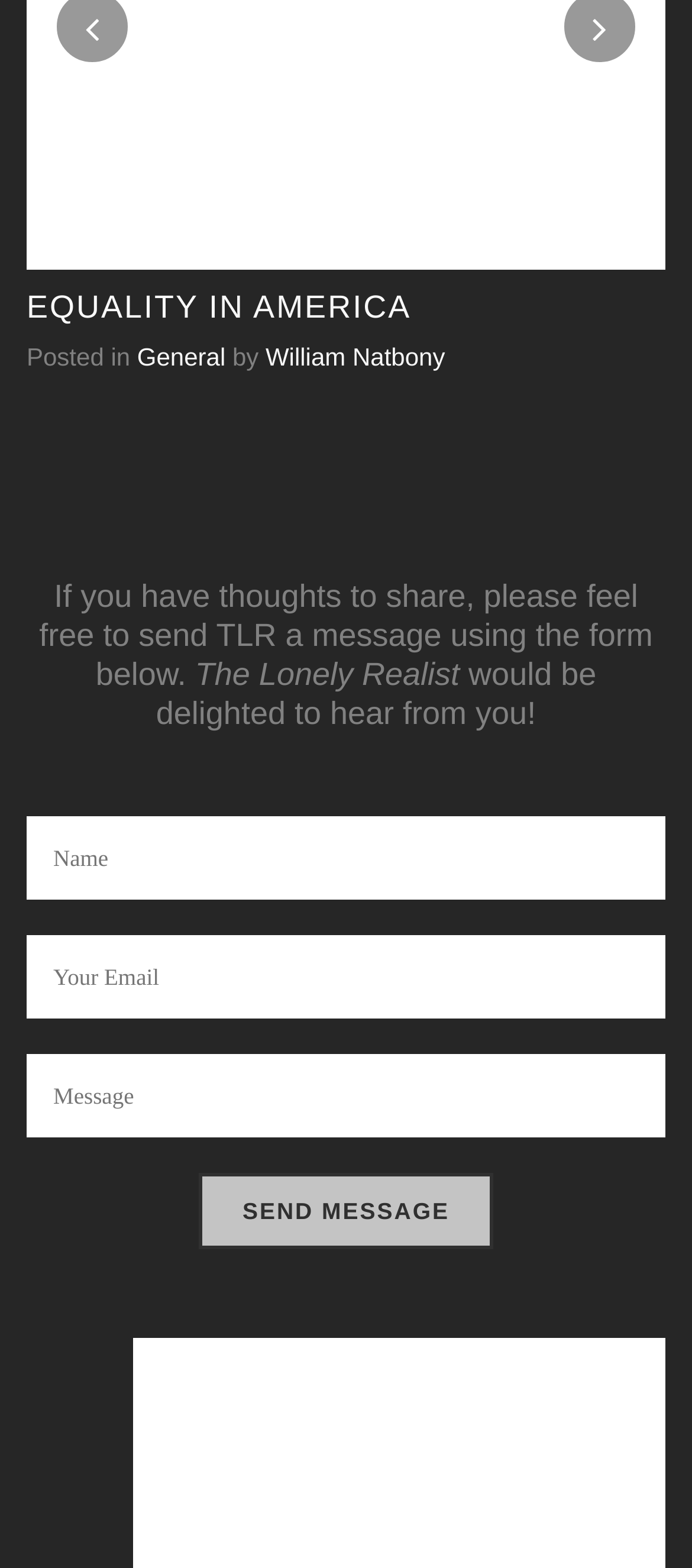Please study the image and answer the question comprehensively:
What are the required fields in the contact form?

The required fields in the contact form can be determined by looking at the textboxes 'Name', 'Your Email', and 'Message' in the form, all of which have the 'required: True' attribute, indicating that they are required fields.